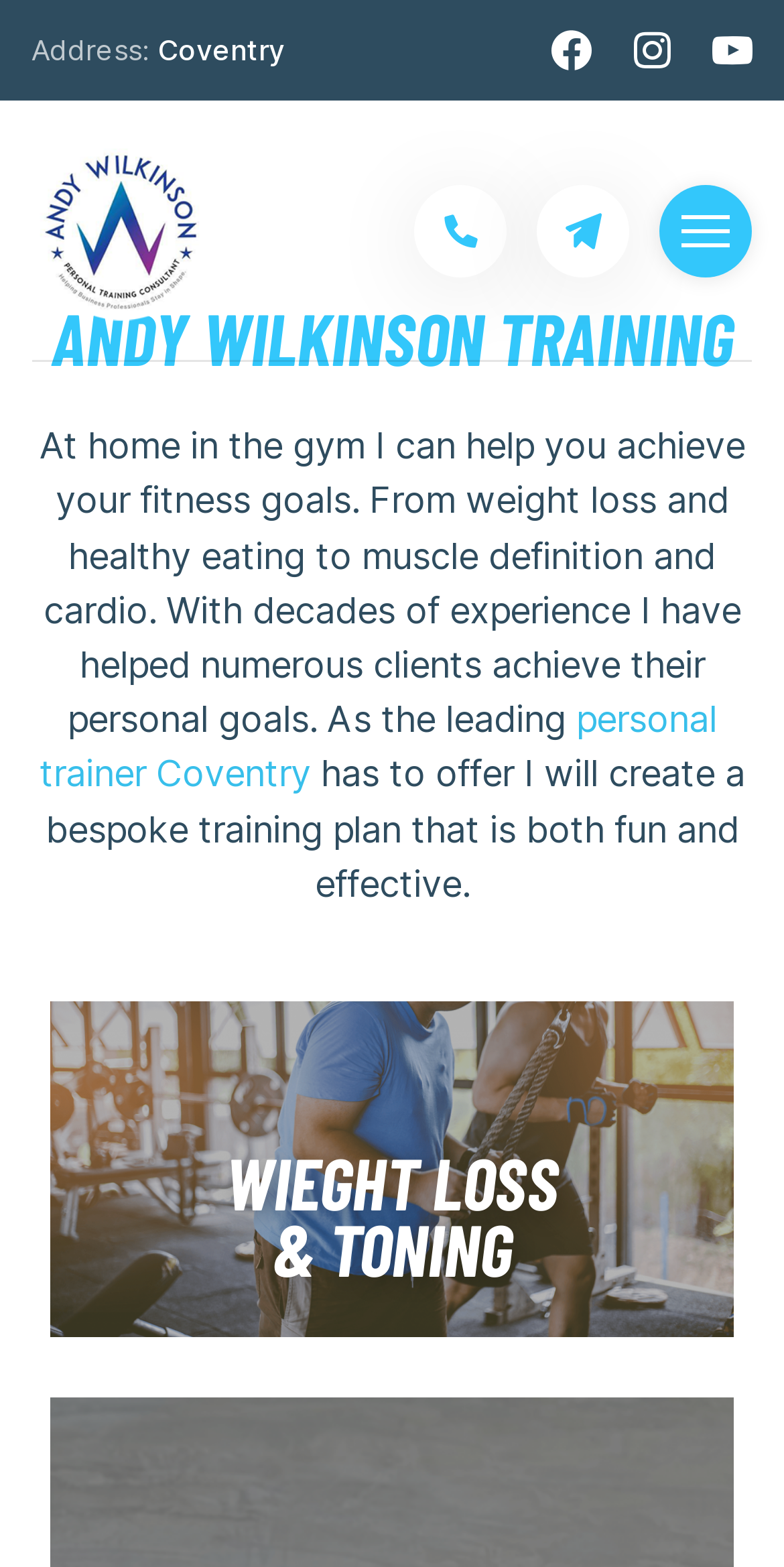Please find the bounding box coordinates of the element that must be clicked to perform the given instruction: "Explore strength conditioning training in Coventry". The coordinates should be four float numbers from 0 to 1, i.e., [left, top, right, bottom].

[0.064, 0.896, 0.936, 0.922]